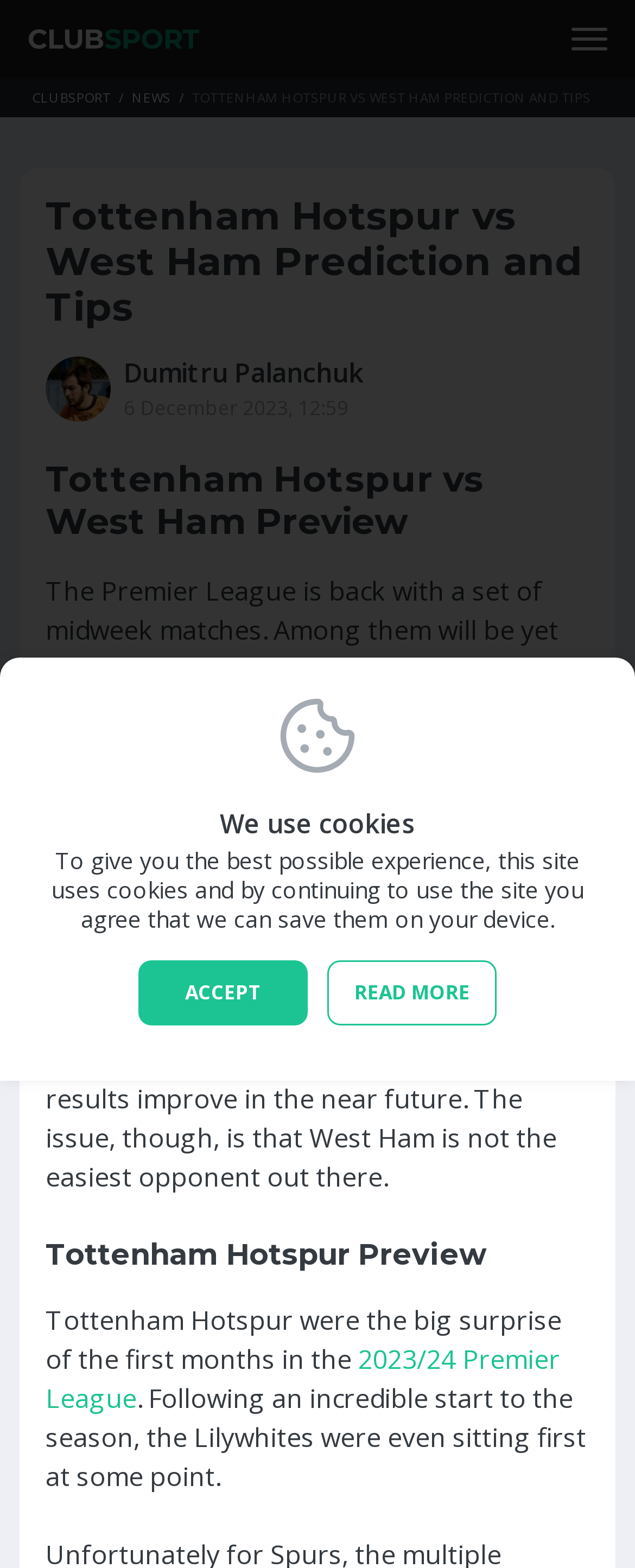Extract the primary header of the webpage and generate its text.

Tottenham Hotspur vs West Ham Prediction and Tips